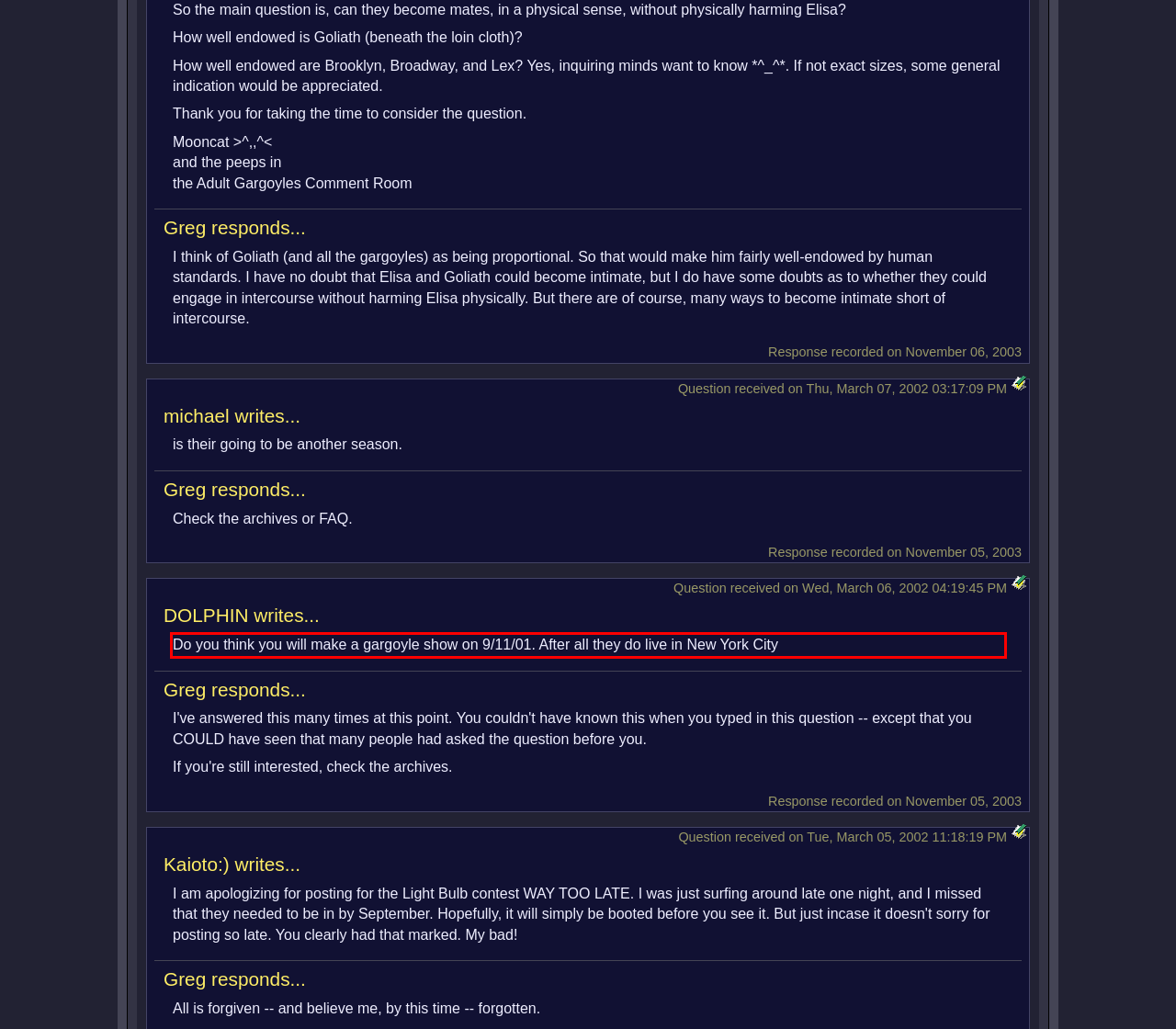Please extract the text content from the UI element enclosed by the red rectangle in the screenshot.

Do you think you will make a gargoyle show on 9/11/01. After all they do live in New York City